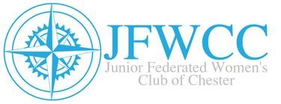Answer the question using only a single word or phrase: 
What is written beneath the compass?

The organization's name